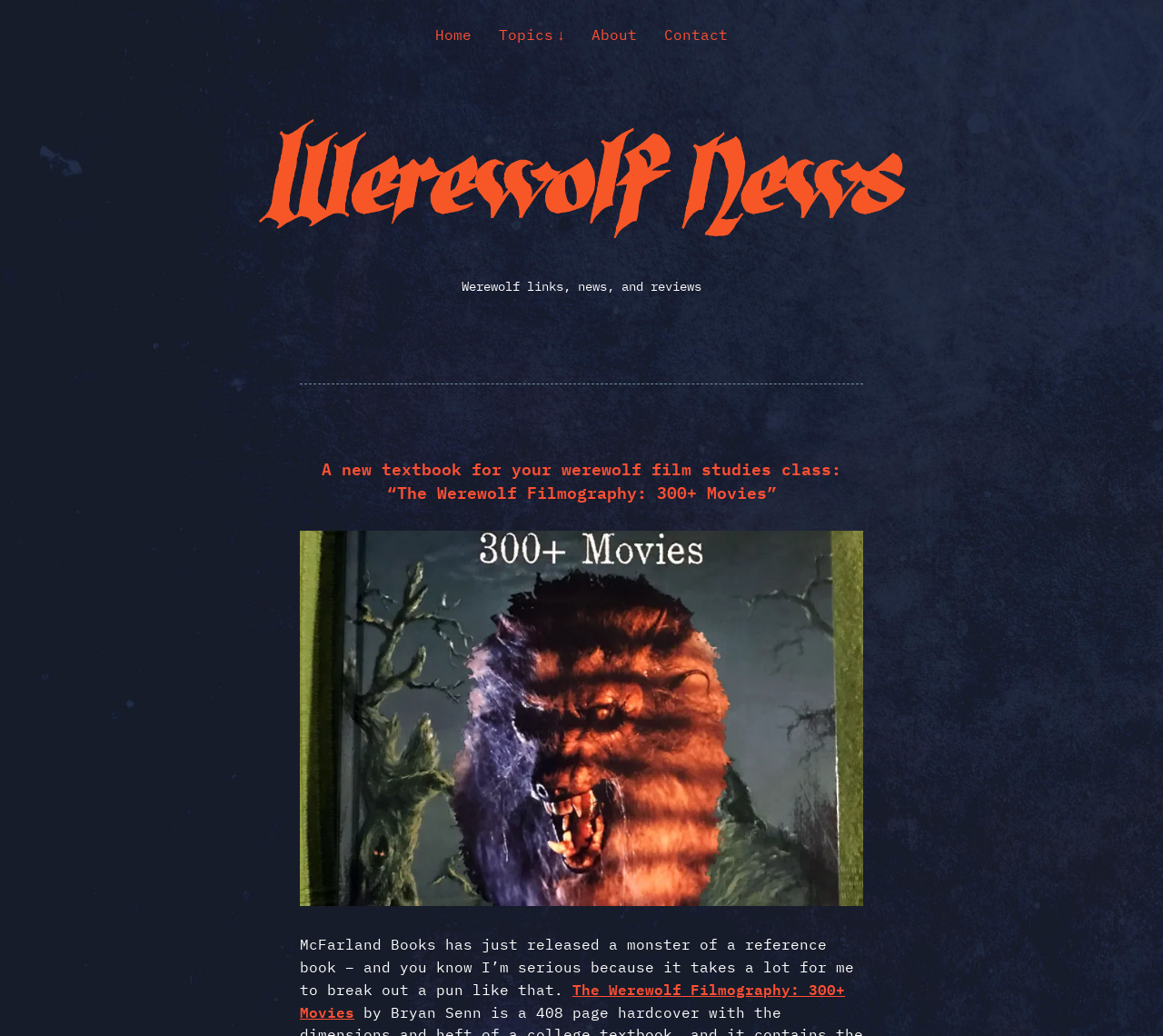Generate a thorough description of the webpage.

The webpage is about Werewolf News, with a prominent link to the website's homepage at the top left corner. To the right of the homepage link, there are three more links: "Topics ↓", "About", and "Contact", arranged in a horizontal row. Below the homepage link, there is a larger link with no text, which takes up most of the width of the page. 

Above the main content area, there is an image that spans about two-thirds of the page width. To the right of the image, there is a static text that reads "Werewolf links, news, and reviews". 

The main content area is headed by a title that reads "A new textbook for your werewolf film studies class: “The Werewolf Filmography: 300+ Movies”", which is also a clickable link. Below the title, there is a brief text that describes a newly released reference book by McFarland Books, with a humorous tone. The text is followed by a link to the book, "The Werewolf Filmography: 300+ Movies", which is located at the bottom right corner of the main content area.